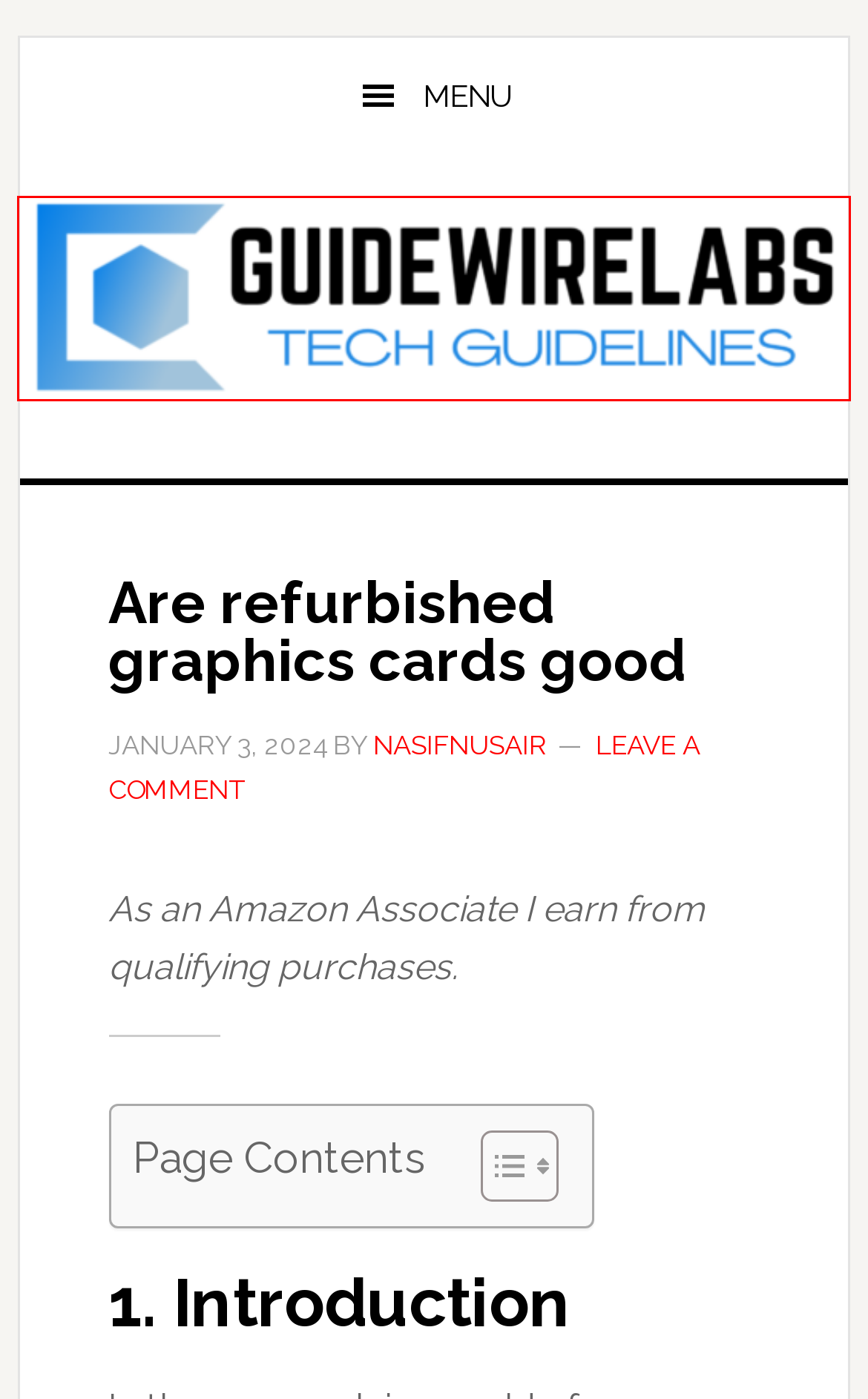You are given a screenshot of a webpage with a red rectangle bounding box. Choose the best webpage description that matches the new webpage after clicking the element in the bounding box. Here are the candidates:
A. Refurbish Archives - Guidewirelabs
B. Best COB LED Strip Lights
C. Home
D. MSI vs Gigabyte graphics cards
E. GPU Archives - Guidewirelabs
F. Nvidia Control Panel Archives - Guidewirelabs
G. RTX Archives - Guidewirelabs
H. GTX Archives - Guidewirelabs

C